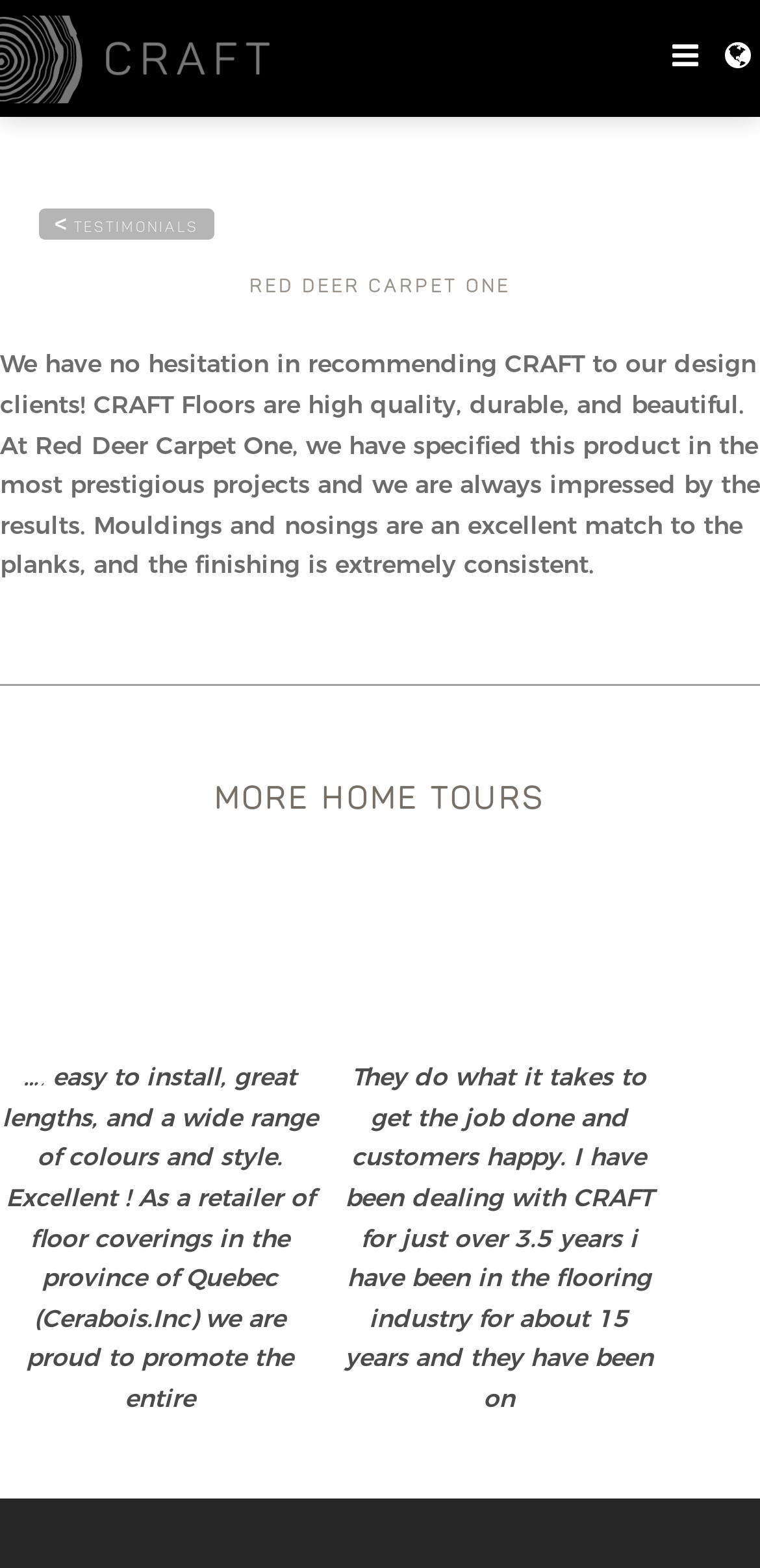Provide a single word or phrase to answer the given question: 
How many slides are there?

At least 2